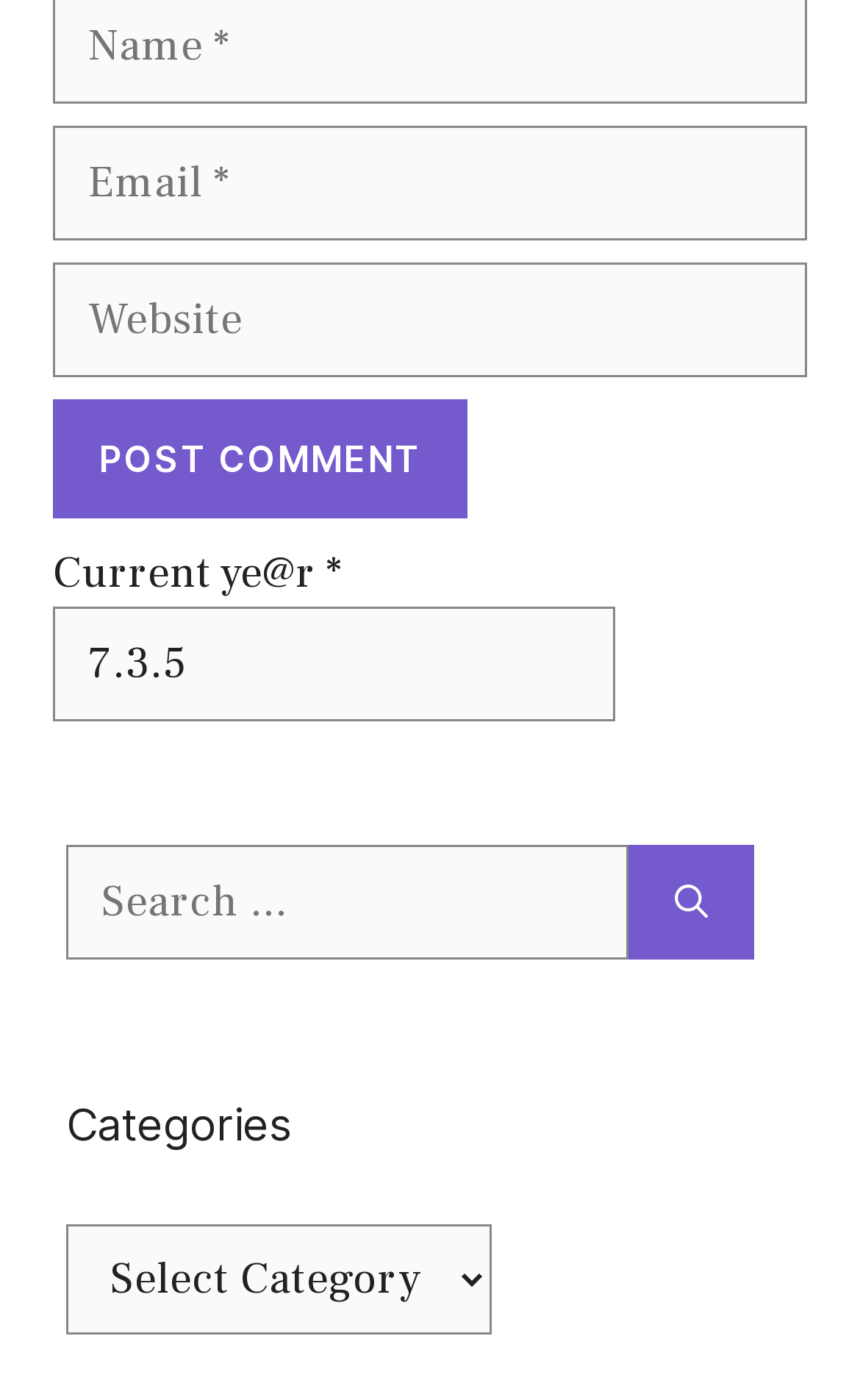Respond with a single word or phrase for the following question: 
What is the current year mentioned on the webpage?

Not specified